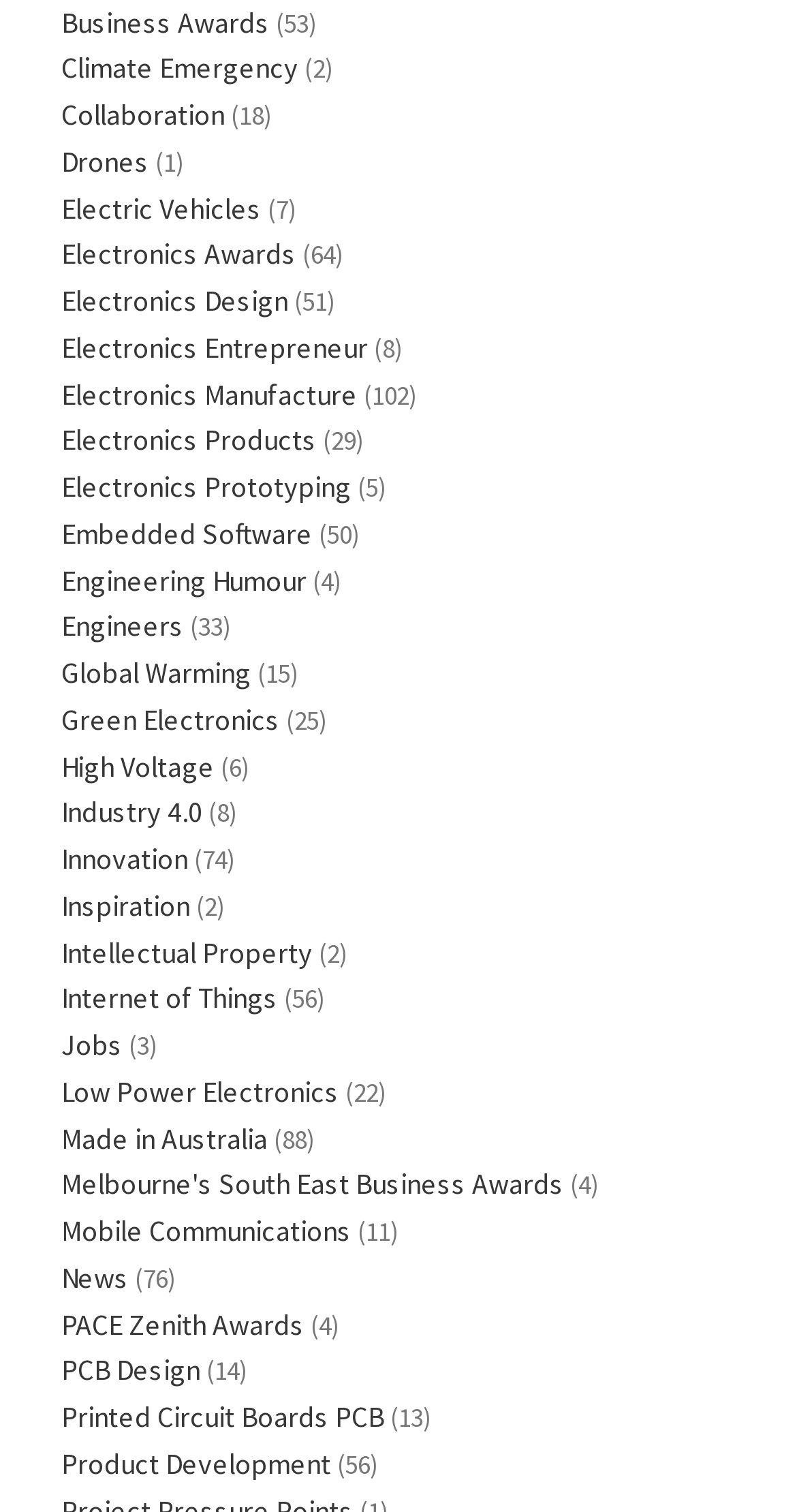Specify the bounding box coordinates of the element's area that should be clicked to execute the given instruction: "Learn about Innovation". The coordinates should be four float numbers between 0 and 1, i.e., [left, top, right, bottom].

[0.077, 0.556, 0.236, 0.58]